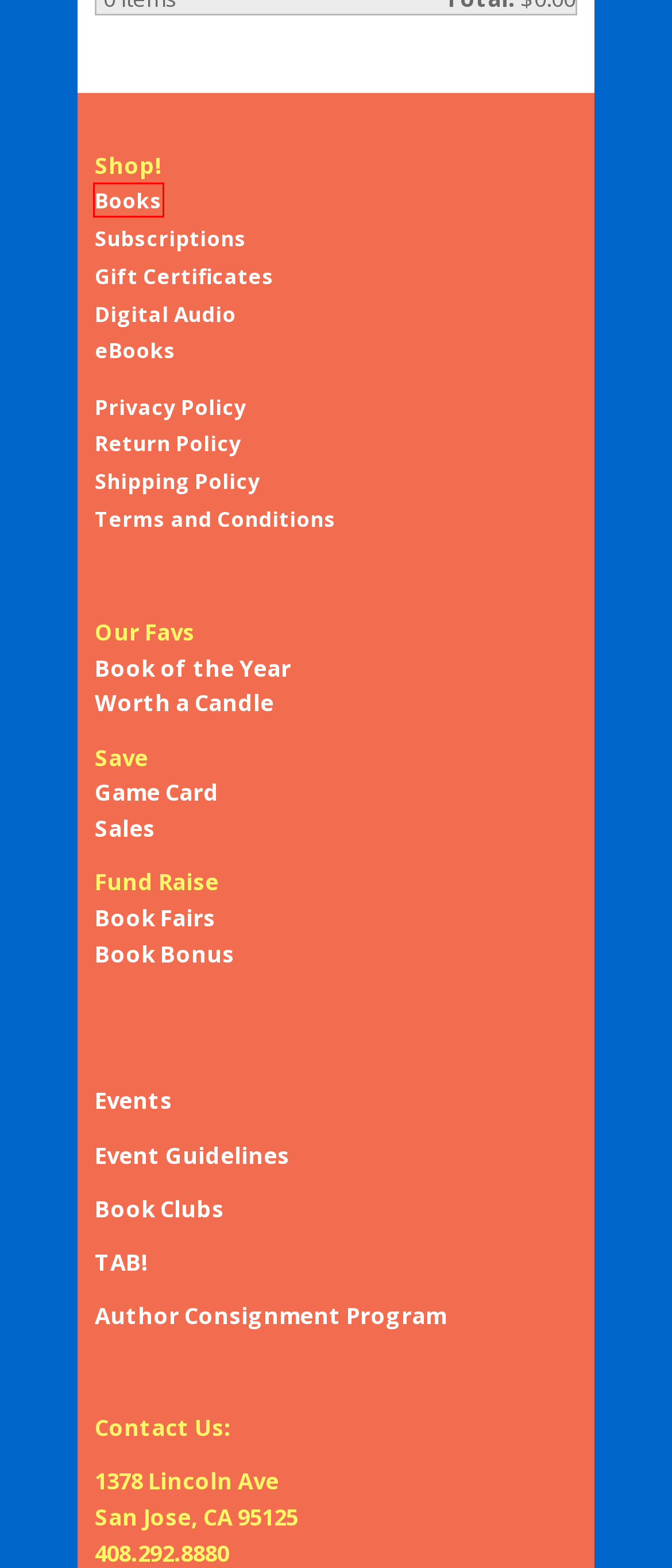You have received a screenshot of a webpage with a red bounding box indicating a UI element. Please determine the most fitting webpage description that matches the new webpage after clicking on the indicated element. The choices are:
A. Worth the Candle | Hicklebee's
B. Introducing Kobo eBooks & eReaders | Hicklebee's
C. Advanced Search | Hicklebee's
D. Hicklebee's Book of the Year! | Hicklebee's
E. Hicklebook Subscription | Hicklebee's
F. Audiobooks | Hicklebee's
G. Privacy Policy | Hicklebee's
H. Shipping Policy | Hicklebee's

C